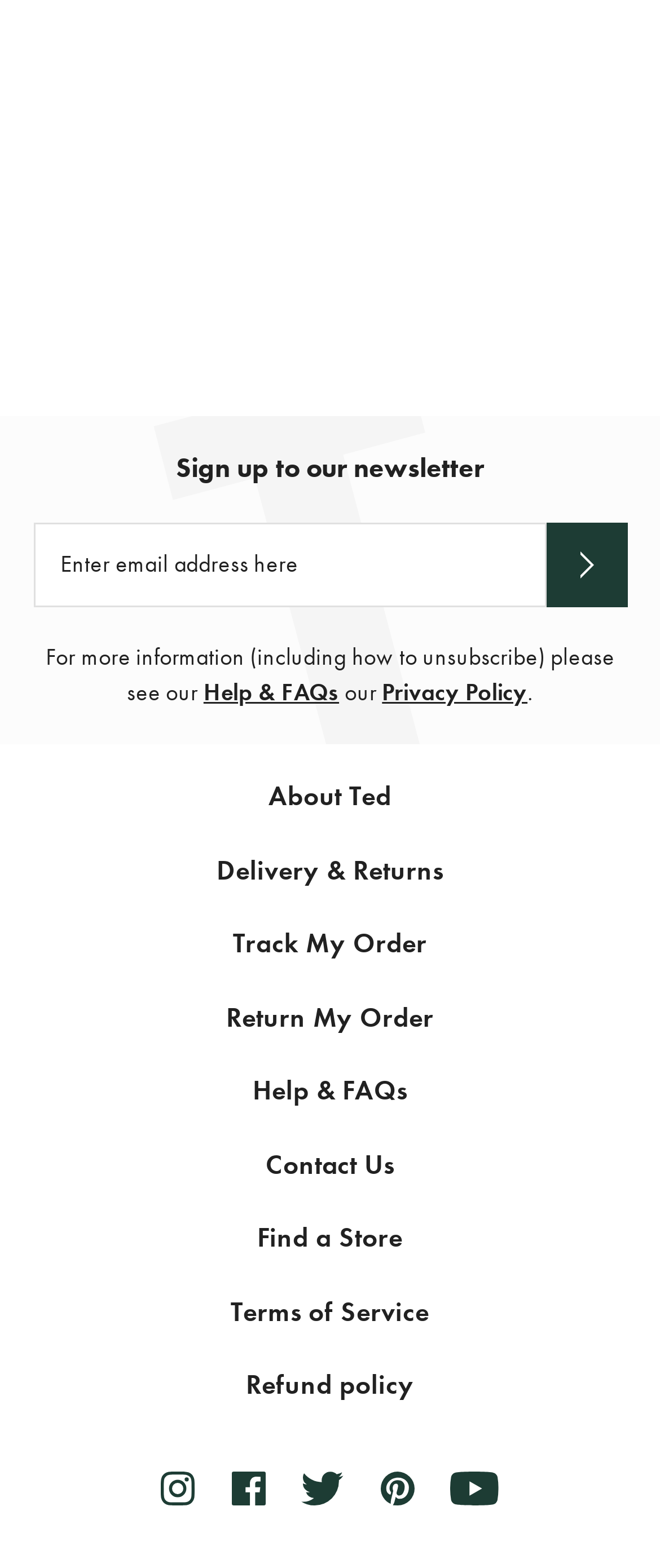How many links are there in the footer section?
Using the image as a reference, answer the question in detail.

The footer section is located at the bottom of the webpage and contains links to various pages such as 'About Ted', 'Delivery & Returns', 'Track My Order', and others. By counting the links in this section, I found a total of 11 links.